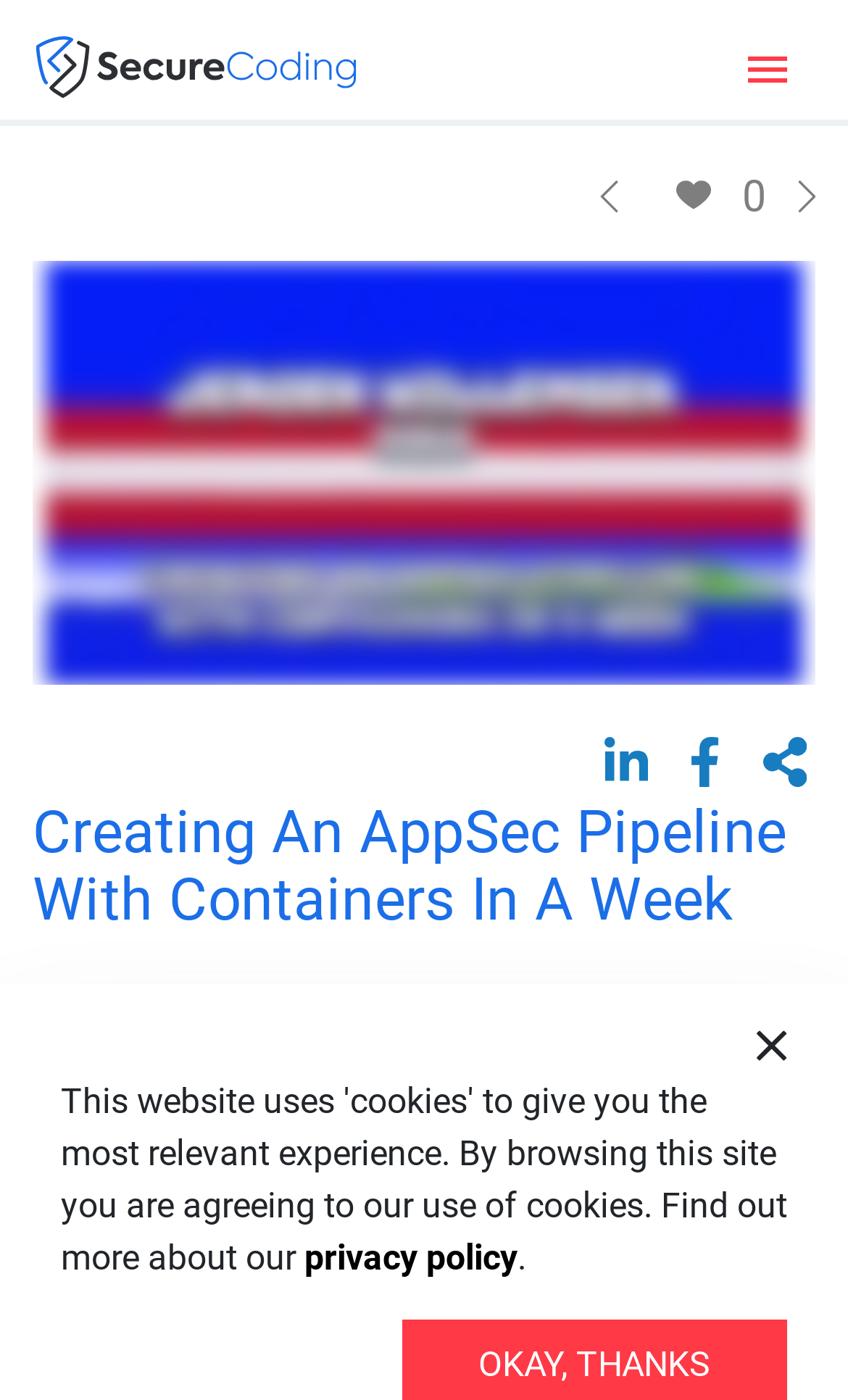Identify and provide the bounding box coordinates of the UI element described: "aria-label="Toggle navigation"". The coordinates should be formatted as [left, top, right, bottom], with each number being a float between 0 and 1.

[0.851, 0.025, 0.959, 0.068]